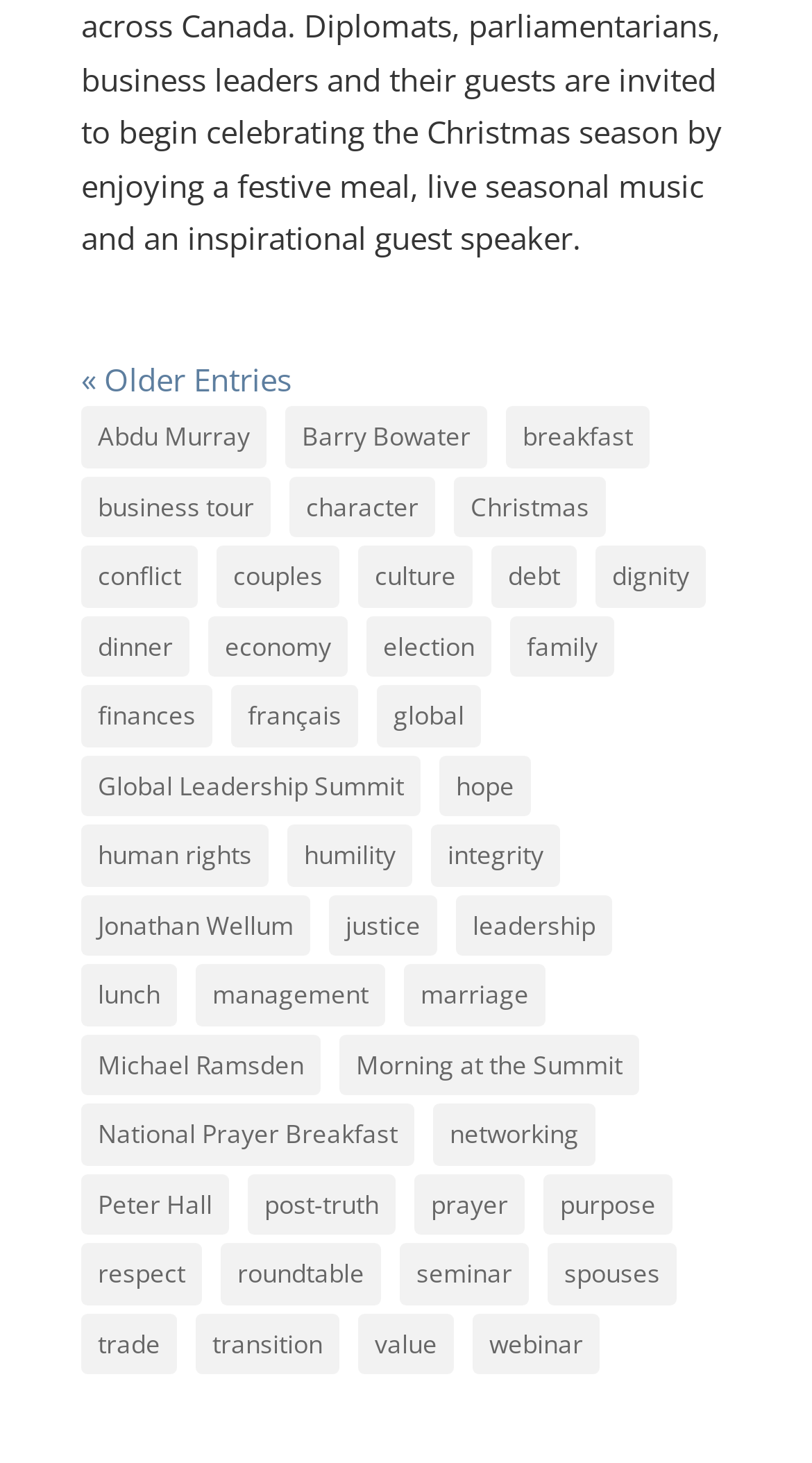What is the topic with the fewest items?
Provide a detailed and extensive answer to the question.

I looked at the link elements on the webpage and found that several topics have only 3 items, including 'character', 'conflict', and 'debt'.